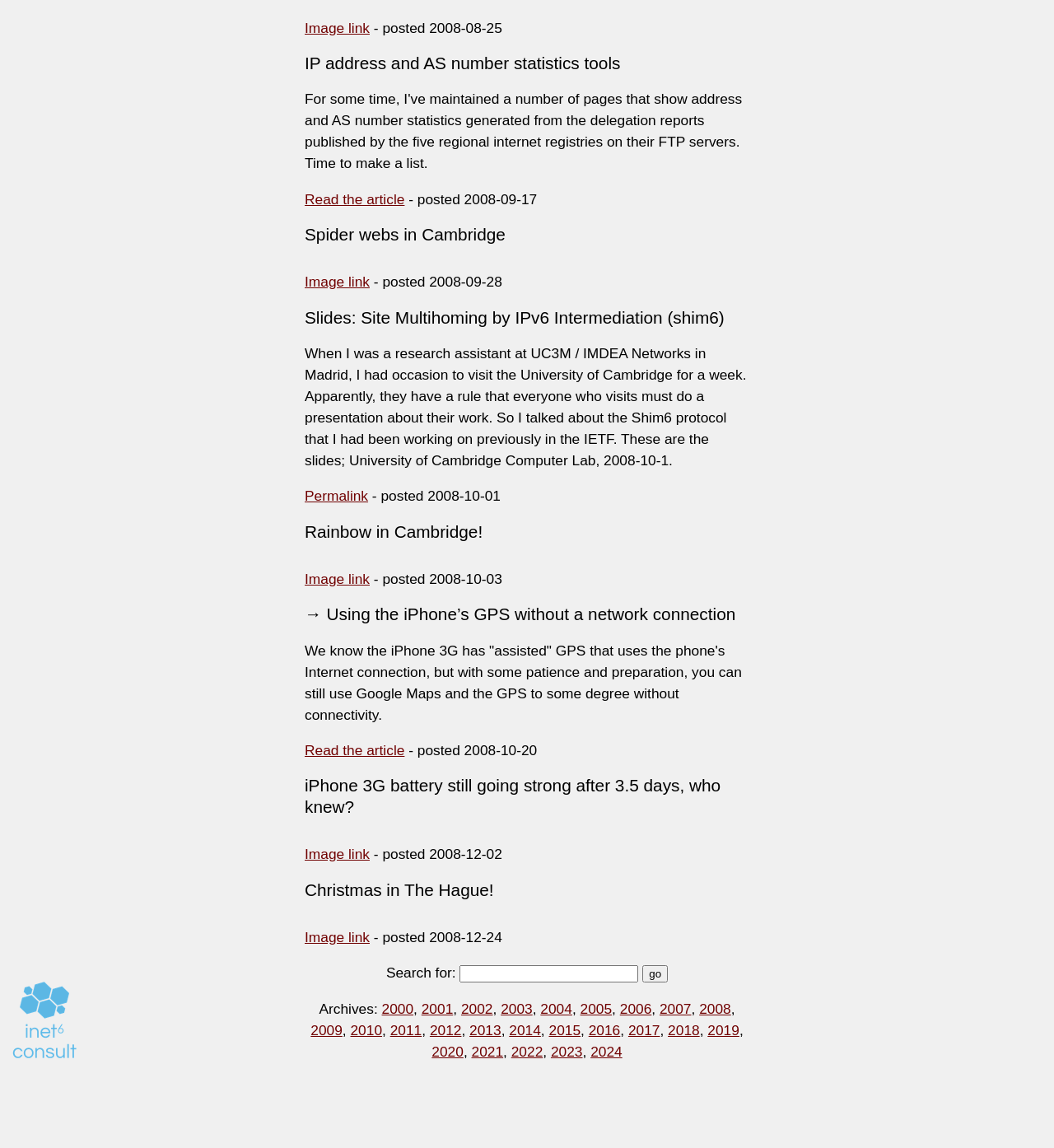Find the bounding box coordinates for the area that must be clicked to perform this action: "Click on 'Network consulting and training by Iljitsch van Beijnum'".

[0.0, 0.985, 0.066, 1.0]